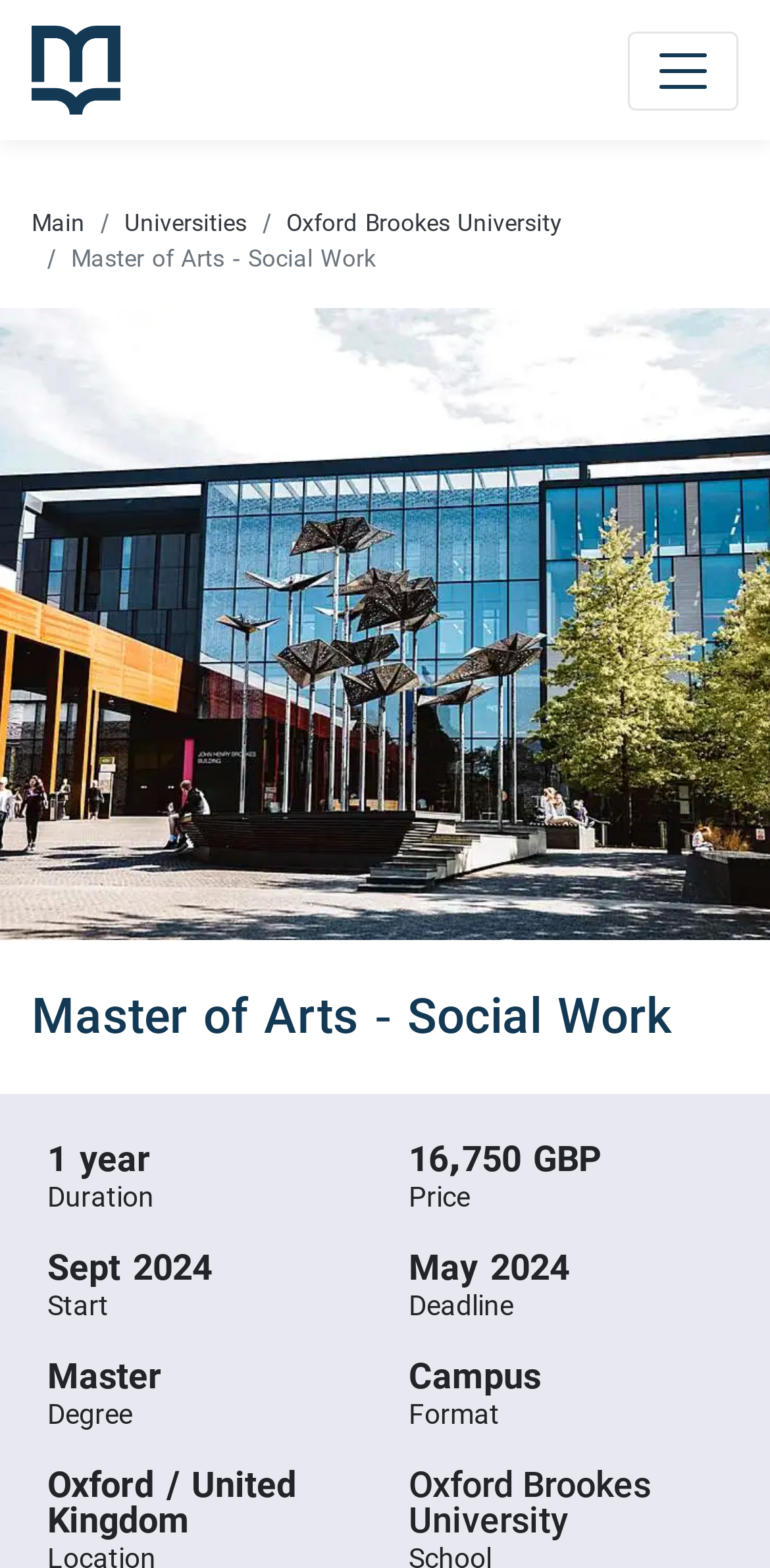Where is the Master of Arts - Social Work program located?
Please answer the question with as much detail as possible using the screenshot.

I found the answer by looking at the description list on the webpage, where it says 'Oxford / United Kingdom'.